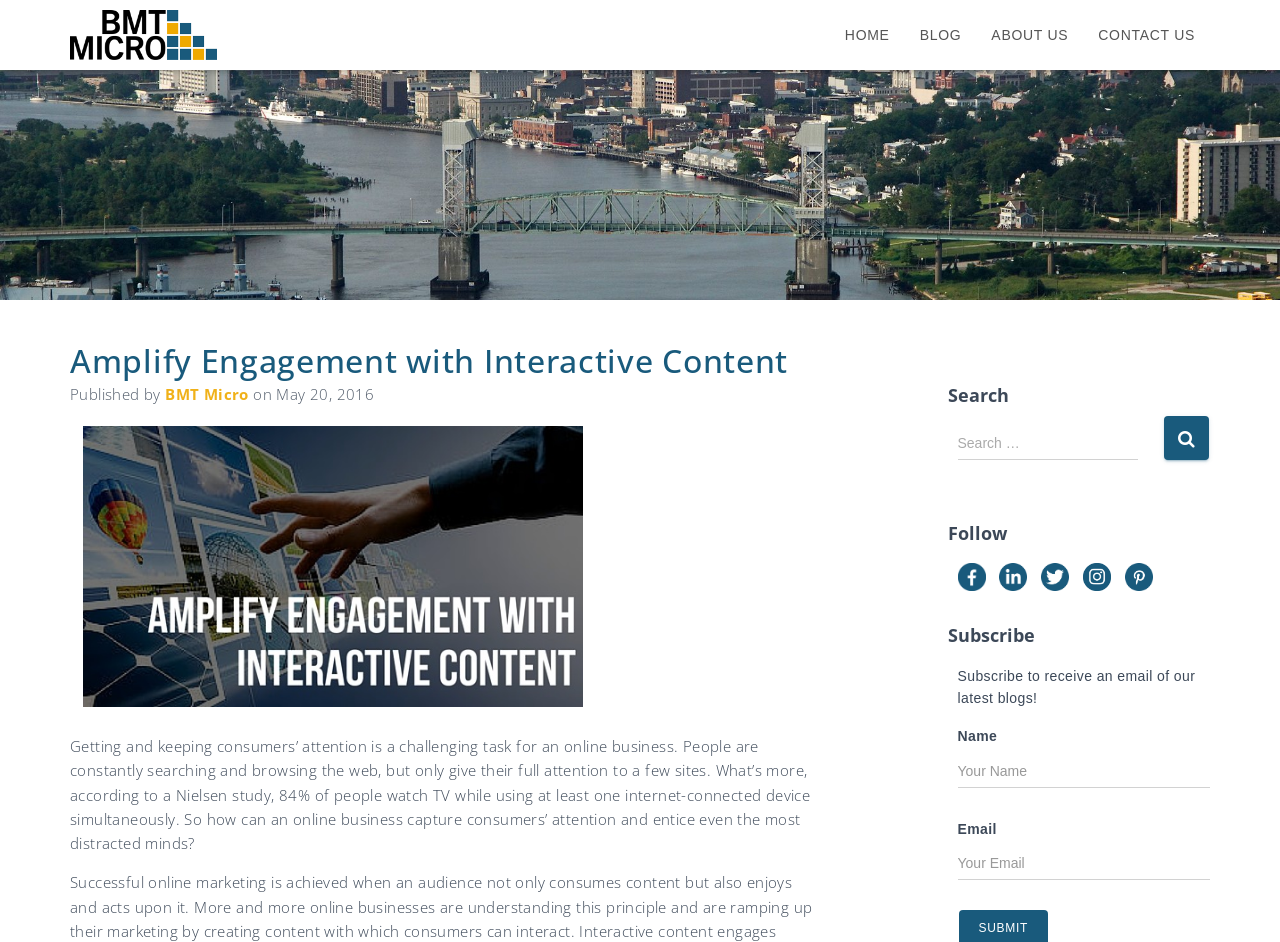Identify the bounding box for the UI element described as: "Home". Ensure the coordinates are four float numbers between 0 and 1, formatted as [left, top, right, bottom].

[0.648, 0.011, 0.707, 0.064]